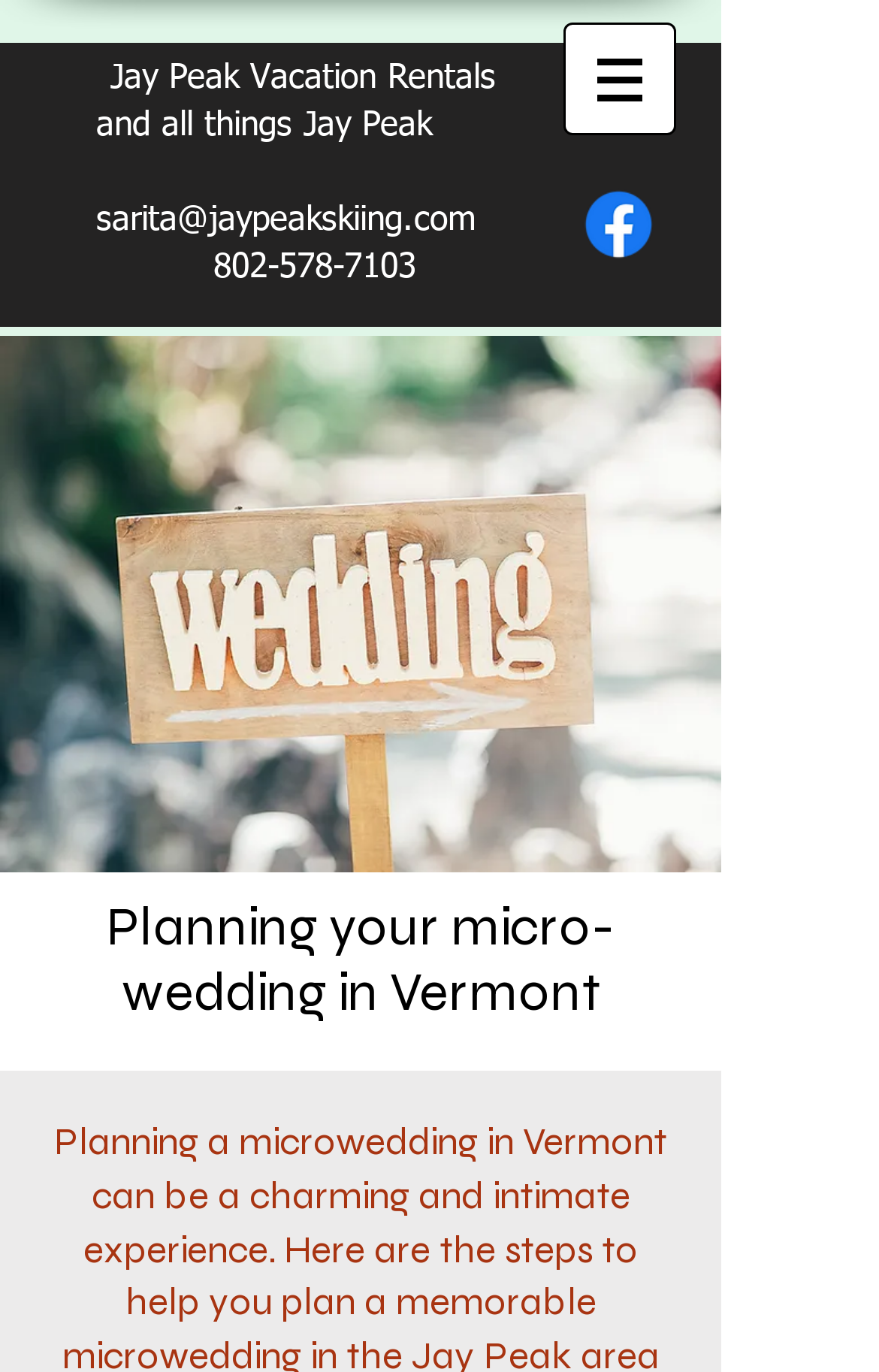What is the primary focus of the webpage?
From the image, respond with a single word or phrase.

Microweddings